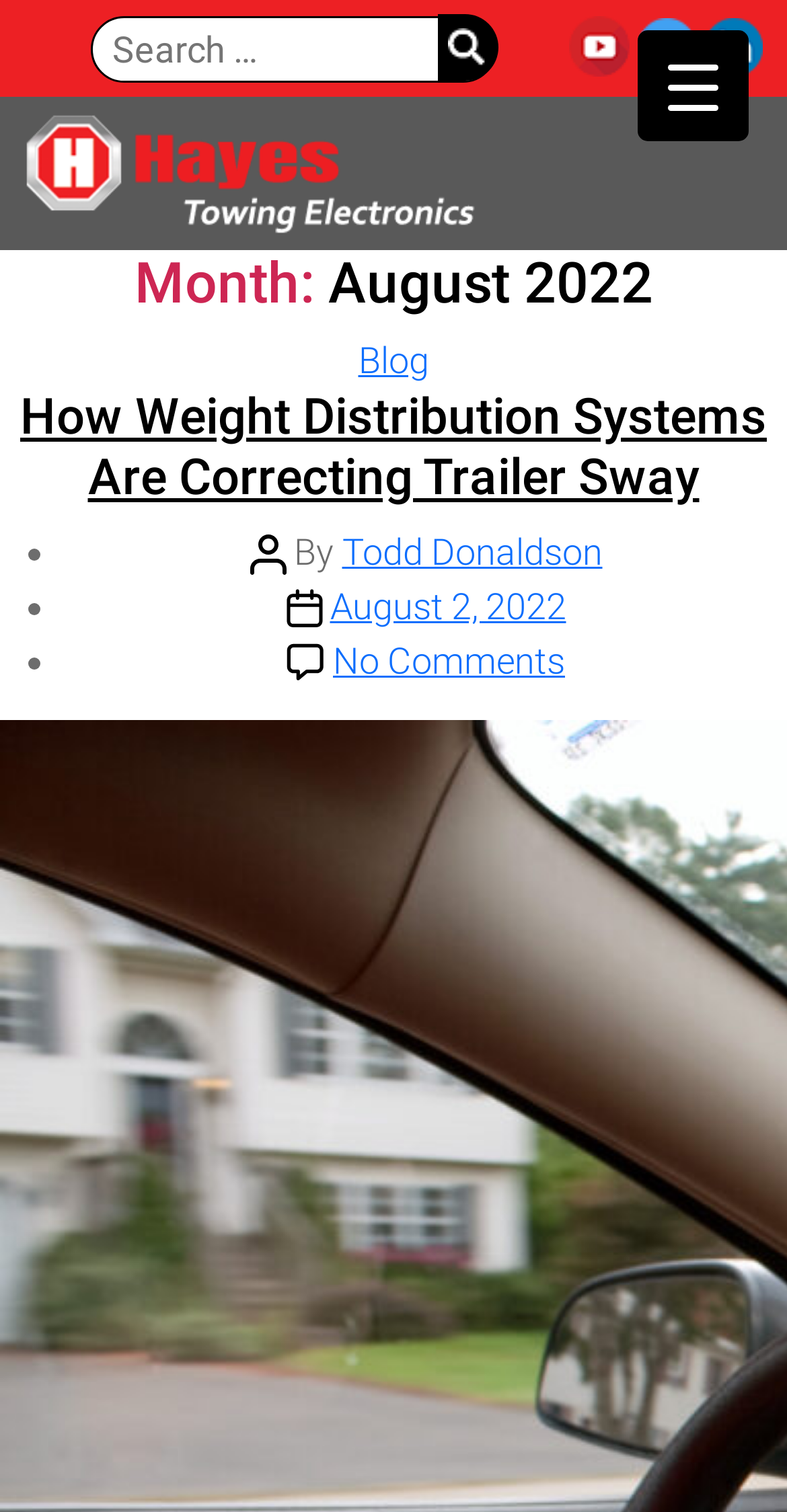Find and specify the bounding box coordinates that correspond to the clickable region for the instruction: "Click the 'Download' link".

None